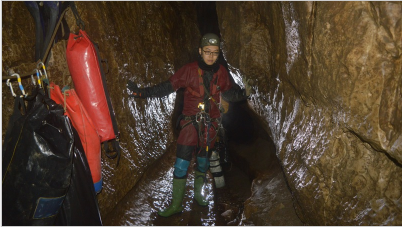Using the image as a reference, answer the following question in as much detail as possible:
What is the source of light in the passageway?

The caption states that the cave walls 'glisten with moisture, reflecting the soft light from the caver's headlamp', which implies that the headlamp is the source of light in the passageway.